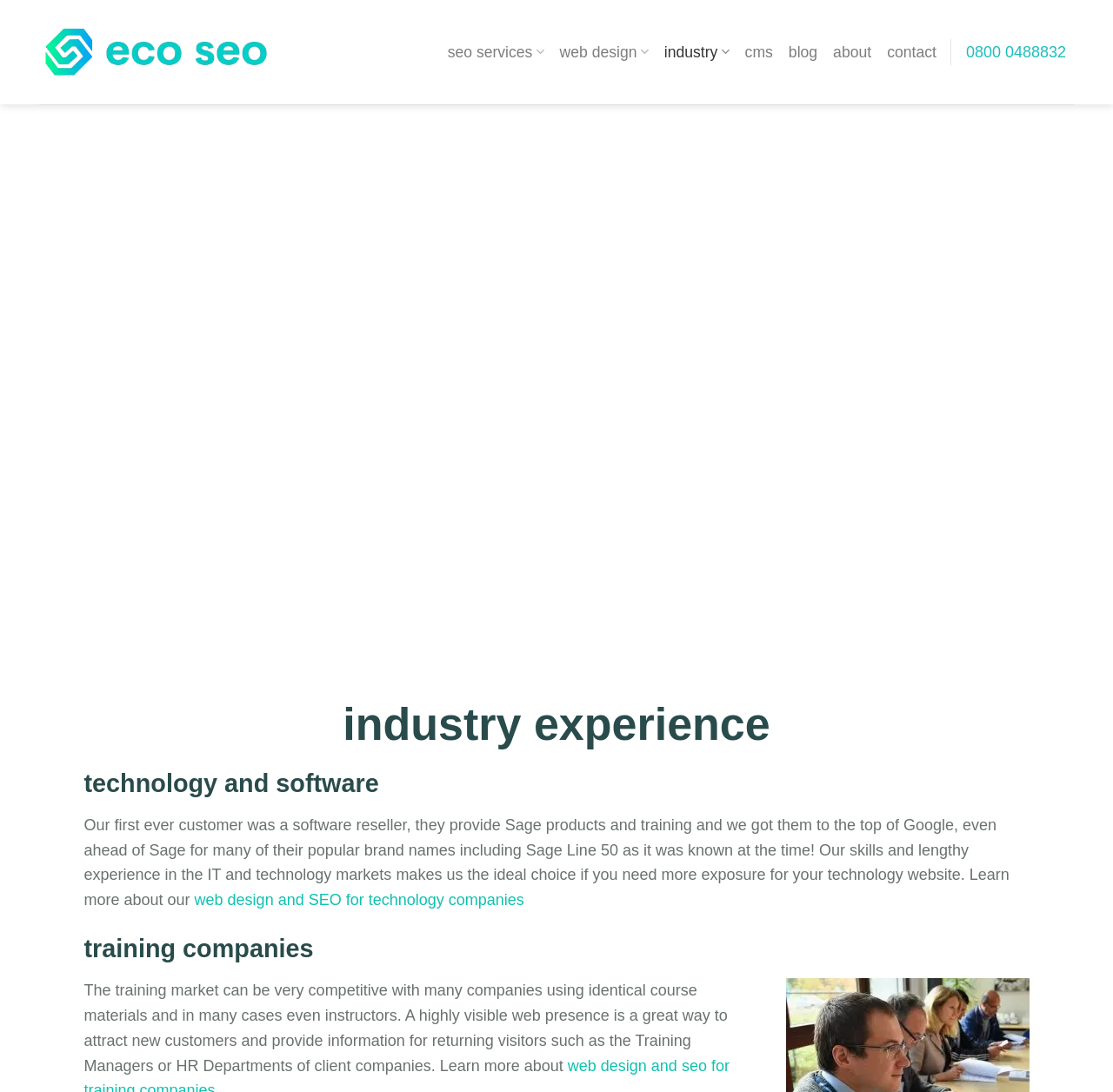What is the company's phone number?
Refer to the image and provide a concise answer in one word or phrase.

0800 0488832